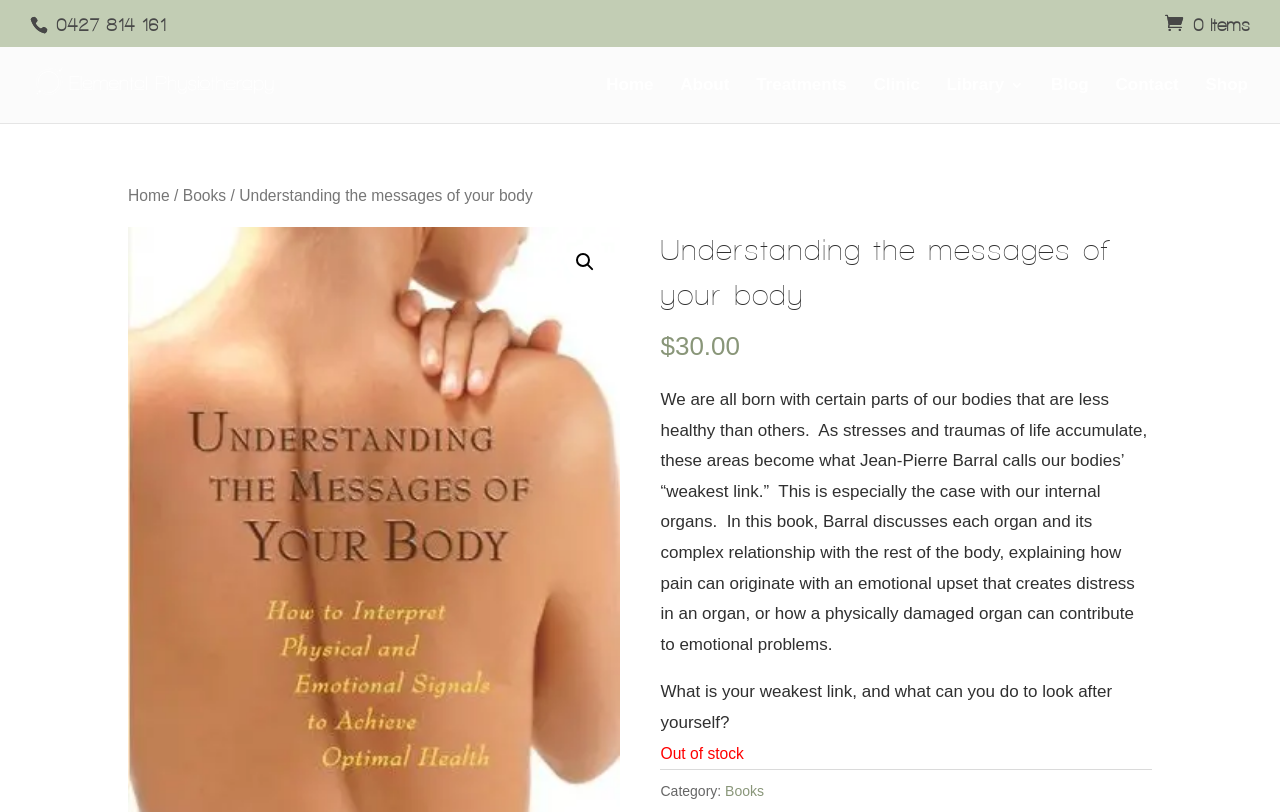How much does the book cost?
Use the screenshot to answer the question with a single word or phrase.

$30.00